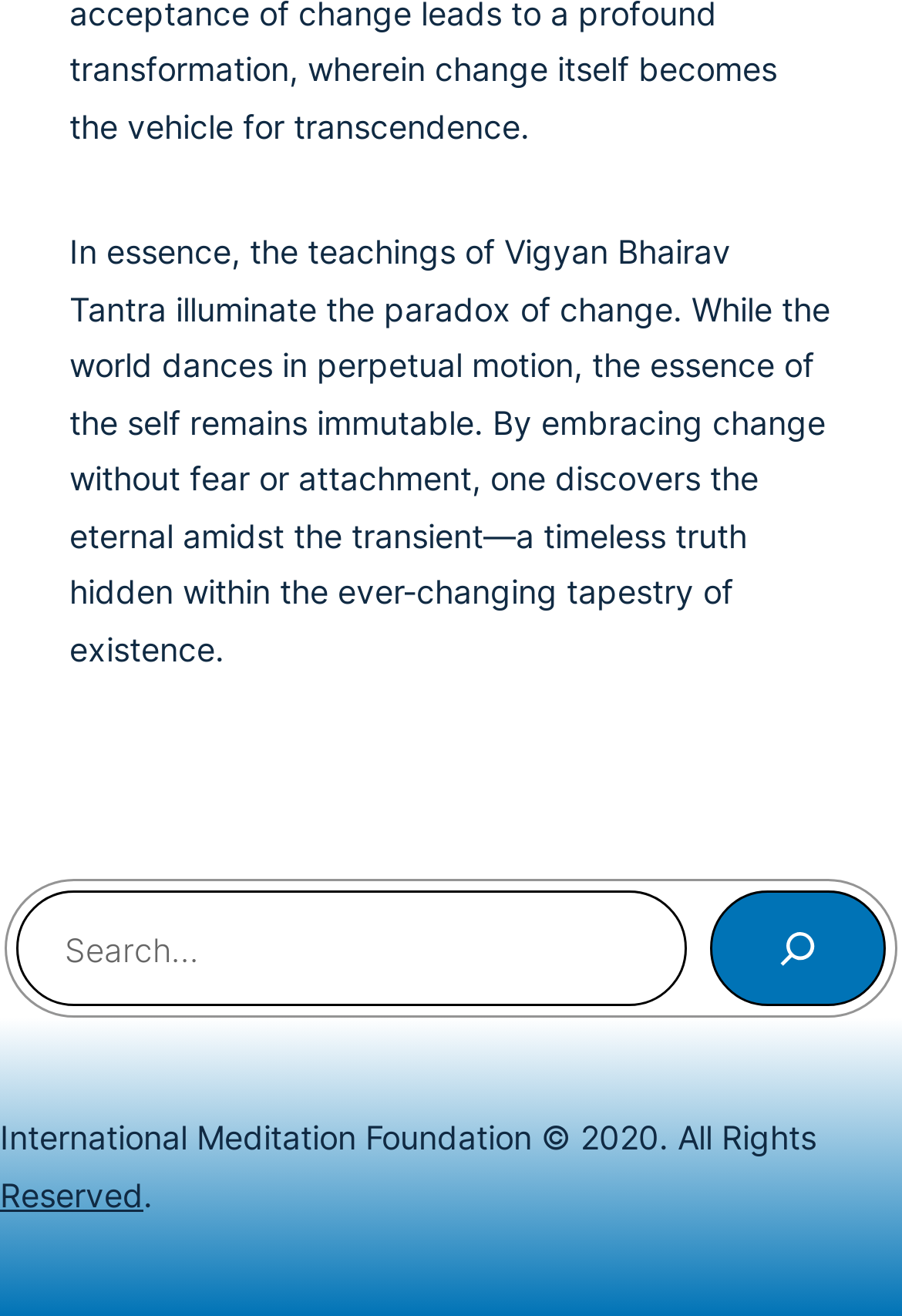What is the name of the organization associated with this website?
Give a detailed response to the question by analyzing the screenshot.

The name of the organization associated with this website is International Meditation Foundation, which is mentioned at the bottom of the page in the static text 'International Meditation Foundation © 2020. All Rights Reserved'.